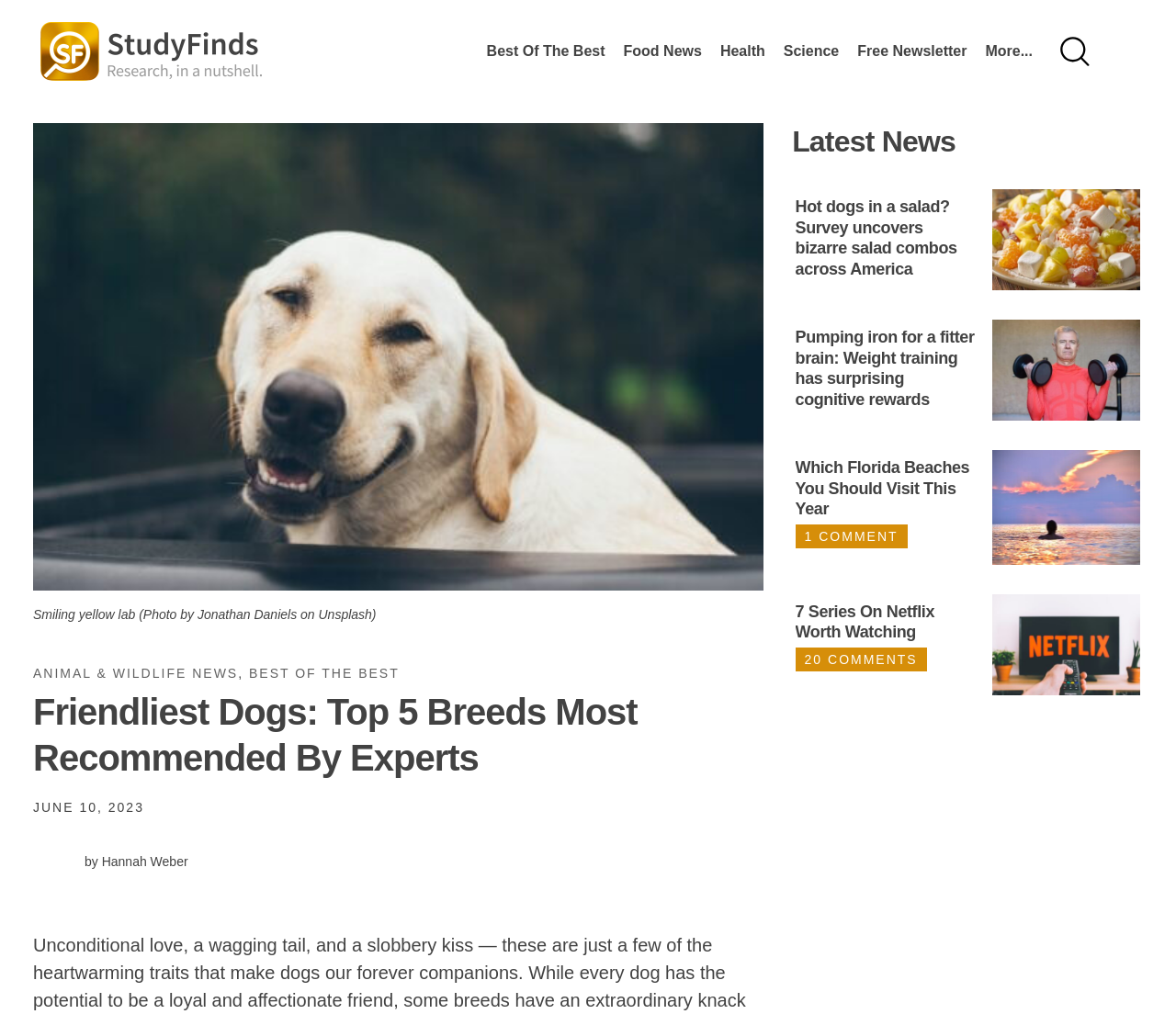Identify the bounding box coordinates of the region that should be clicked to execute the following instruction: "Check the latest news".

[0.674, 0.121, 0.972, 0.158]